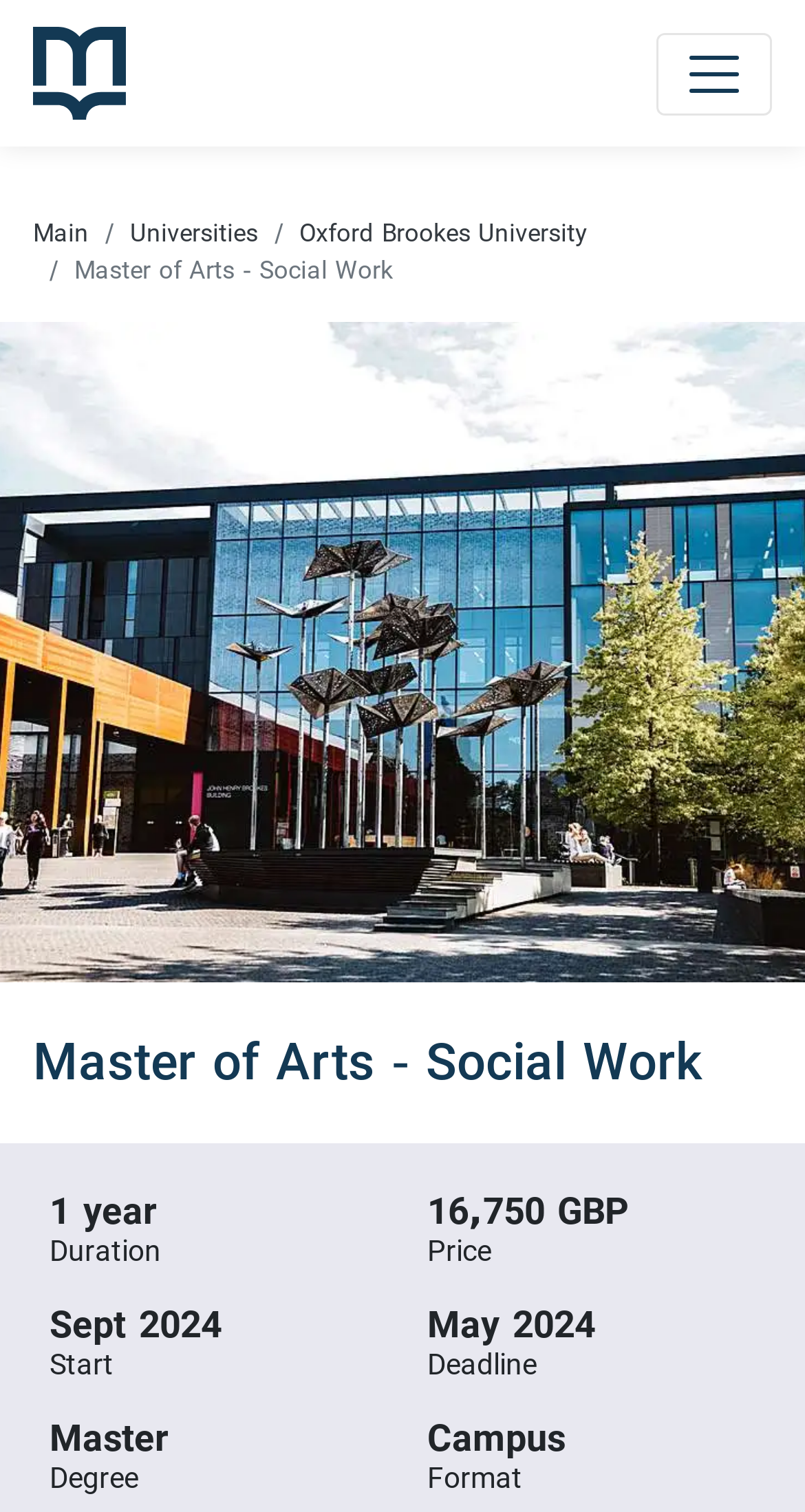Generate the main heading text from the webpage.

Master of Arts - Social Work